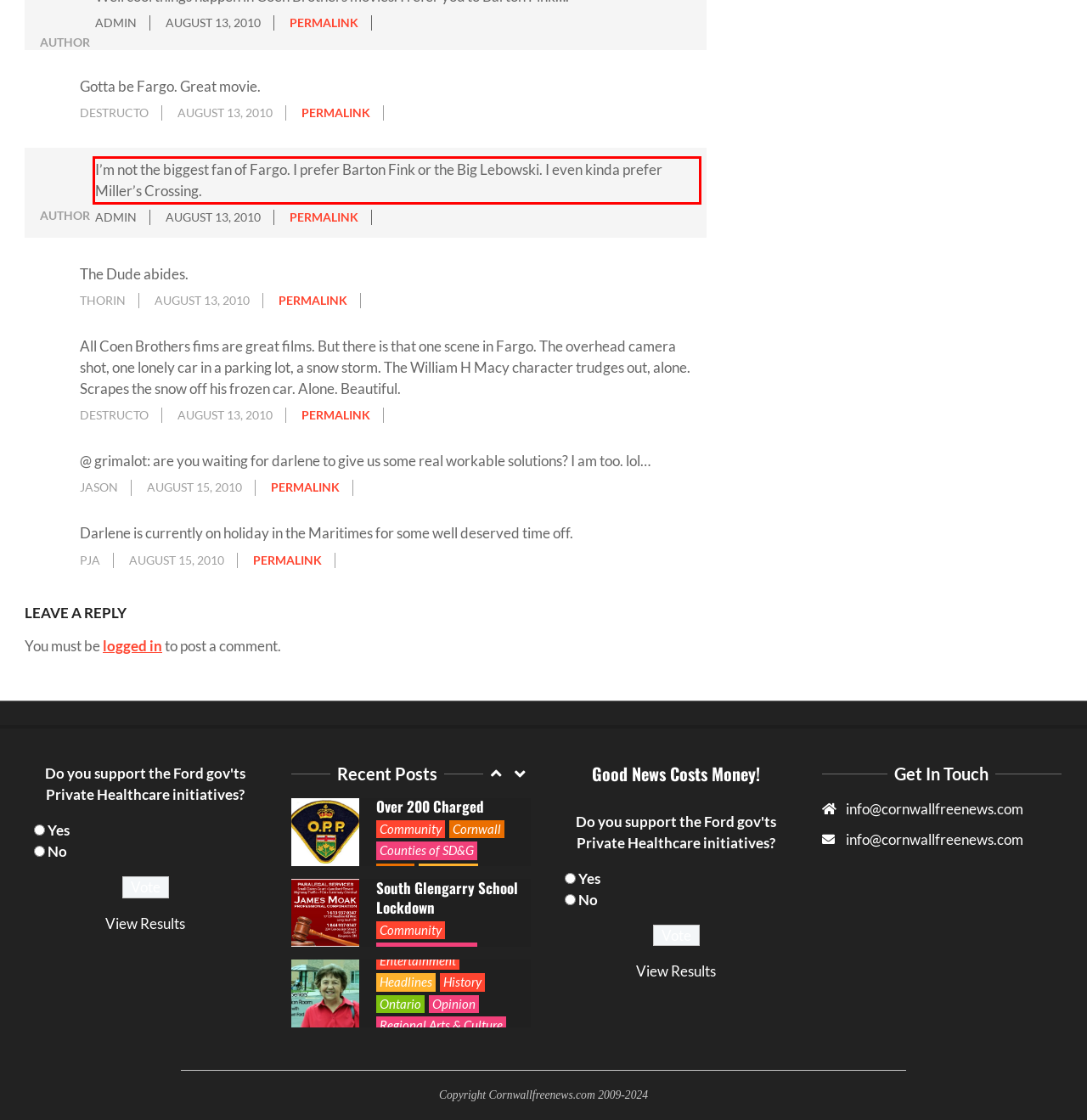Please examine the screenshot of the webpage and read the text present within the red rectangle bounding box.

I’m not the biggest fan of Fargo. I prefer Barton Fink or the Big Lebowski. I even kinda prefer Miller’s Crossing.